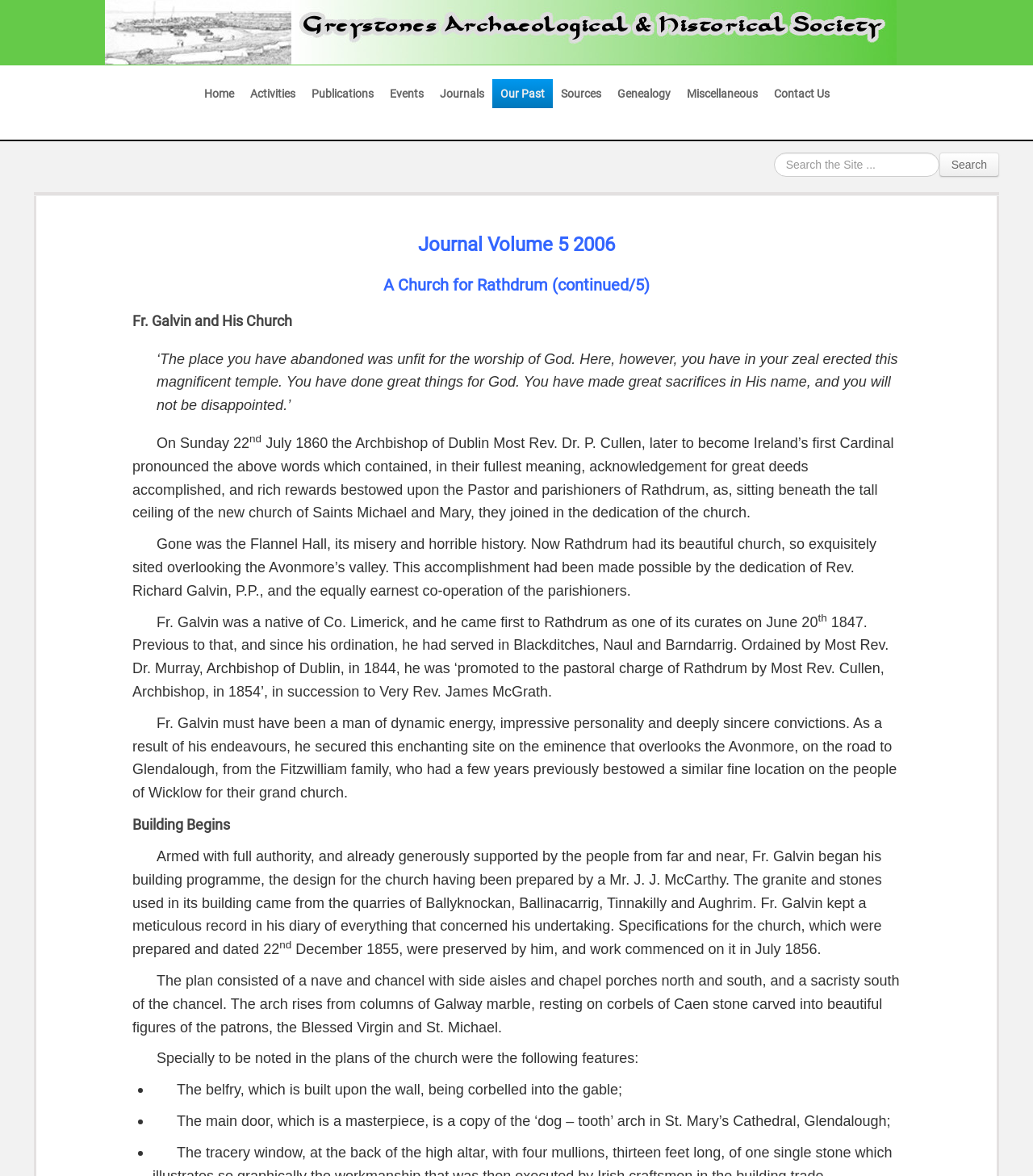Elaborate on the different components and information displayed on the webpage.

This webpage is about the Greystones Archaeological & Historical Society, specifically focusing on Journal Volume 5 Article 7.6. At the top of the page, there is a header section with a link to the society's homepage and several other links to different sections of the website, including Activities, Publications, Events, Journals, Our Past, Sources, Genealogy, Miscellaneous, and Contact Us. 

Below the header section, there is a search bar with a search button. 

The main content of the page is an article about the history of a church in Rathdrum, County Wicklow. The article is divided into several sections, each with a heading. The first section is titled "Journal Volume 5 2006" and is followed by a quote from the Archbishop of Dublin. 

The next section is titled "A Church for Rathdrum (continued/5)" and describes the dedication of the church of Saints Michael and Mary in Rathdrum. The article then goes on to describe the life and work of Fr. Richard Galvin, who was instrumental in building the church. 

The following sections, titled "Fr. Galvin and His Church" and "Building Begins", provide more details about Fr. Galvin's life and the construction of the church. The article includes several paragraphs of text, with some superscript numbers and a list of features of the church's design.